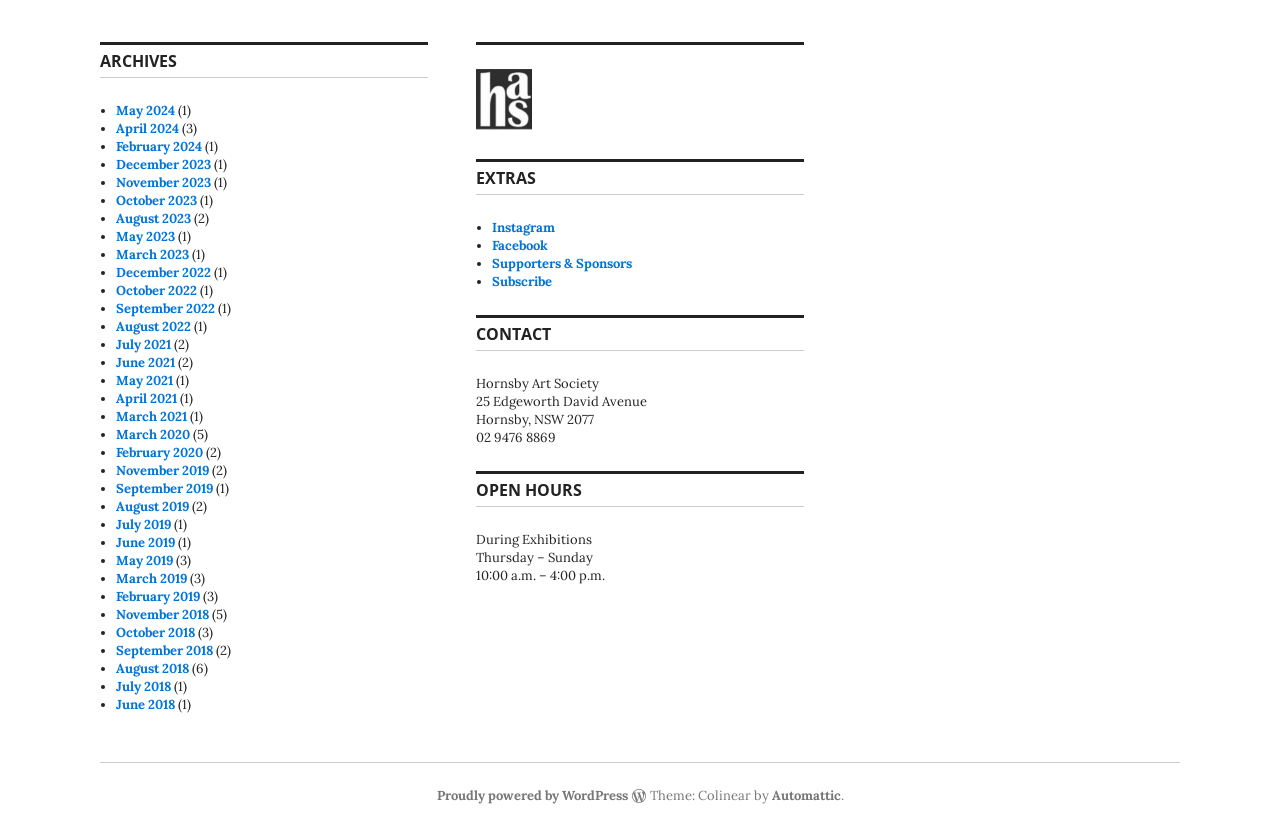Find the bounding box coordinates of the element to click in order to complete this instruction: "View archives for November 2023". The bounding box coordinates must be four float numbers between 0 and 1, denoted as [left, top, right, bottom].

[0.091, 0.21, 0.165, 0.23]